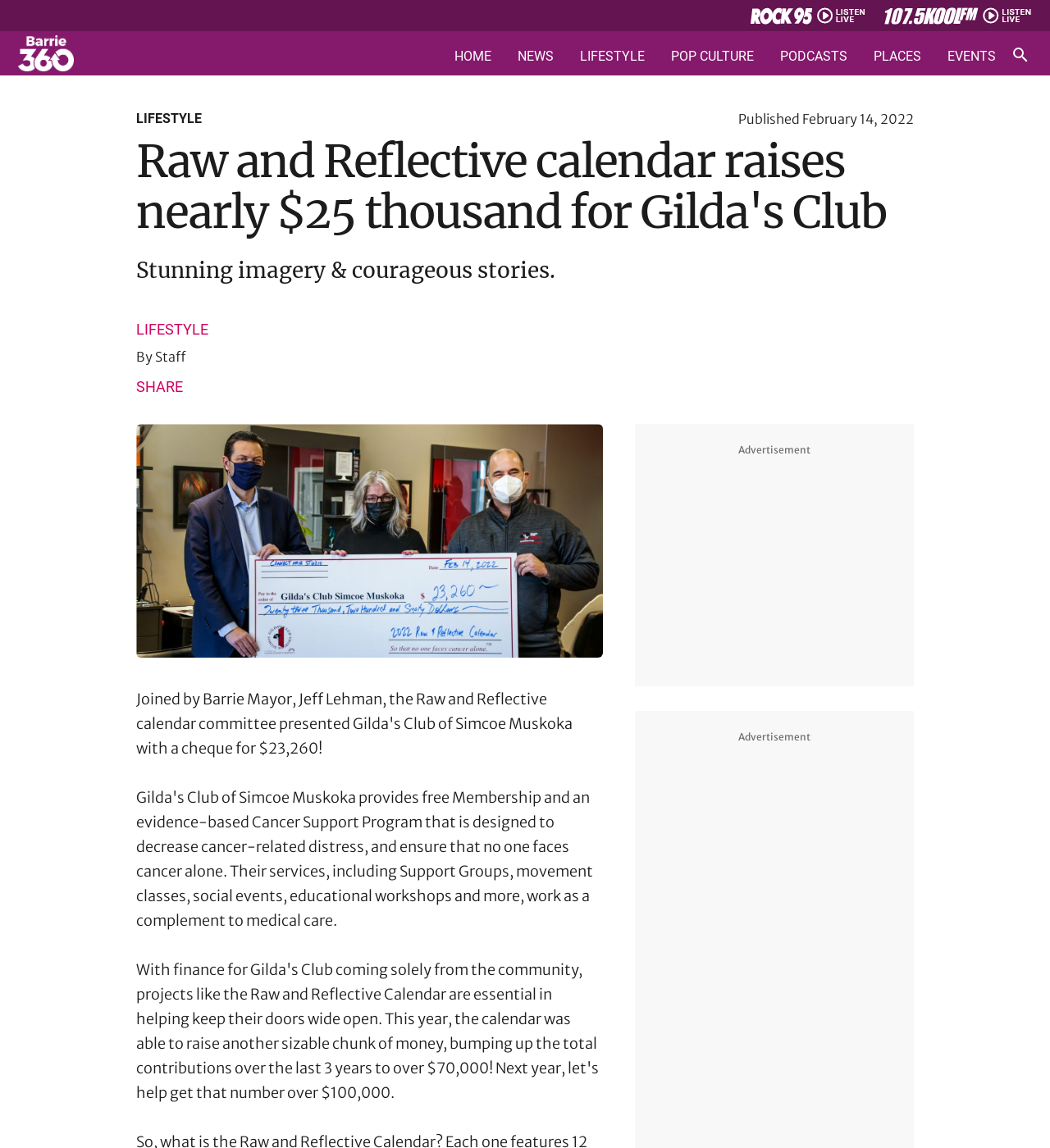Identify the bounding box coordinates of the part that should be clicked to carry out this instruction: "go to home page".

[0.433, 0.044, 0.468, 0.055]